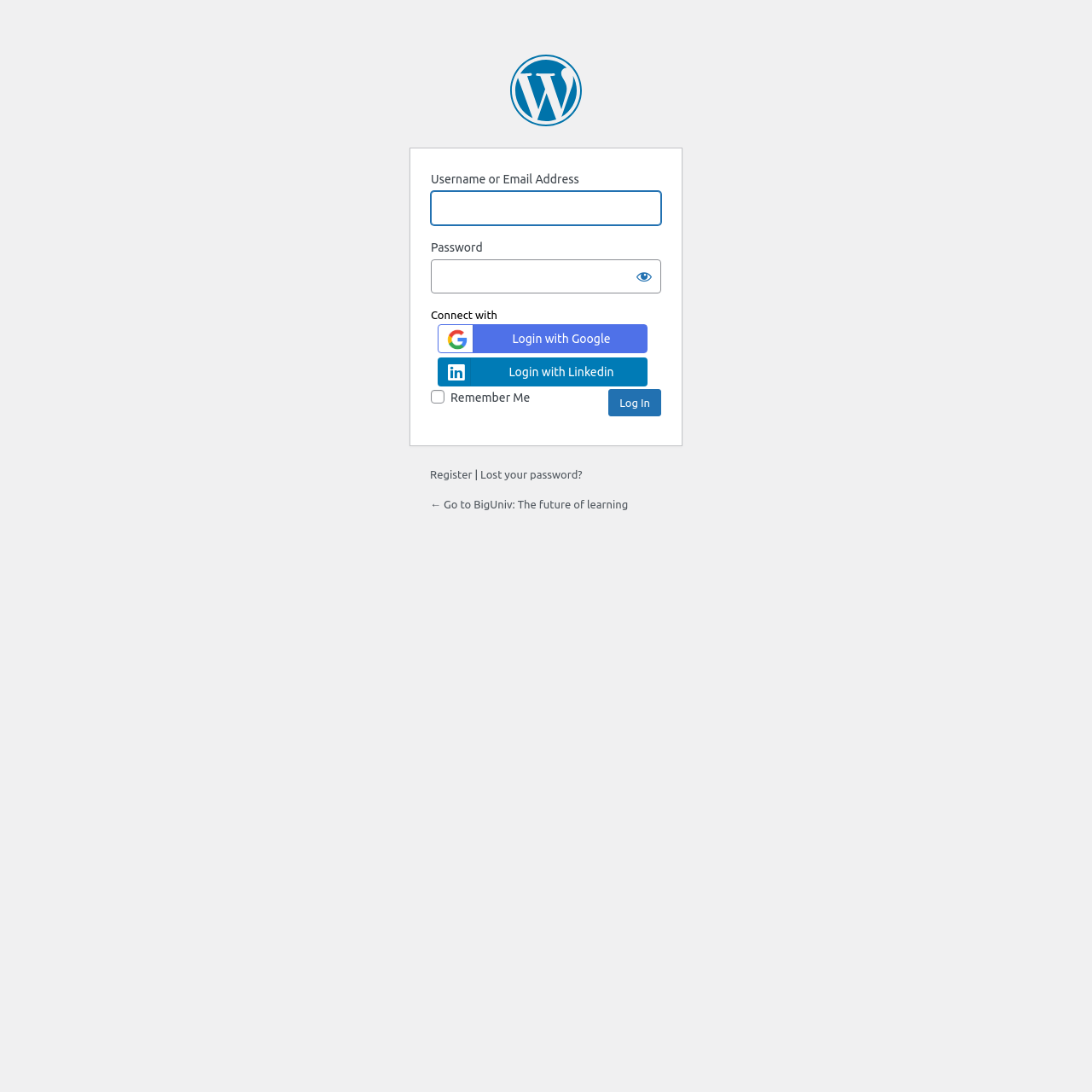Please identify the bounding box coordinates of the element that needs to be clicked to execute the following command: "Enter password". Provide the bounding box using four float numbers between 0 and 1, formatted as [left, top, right, bottom].

[0.395, 0.238, 0.605, 0.269]